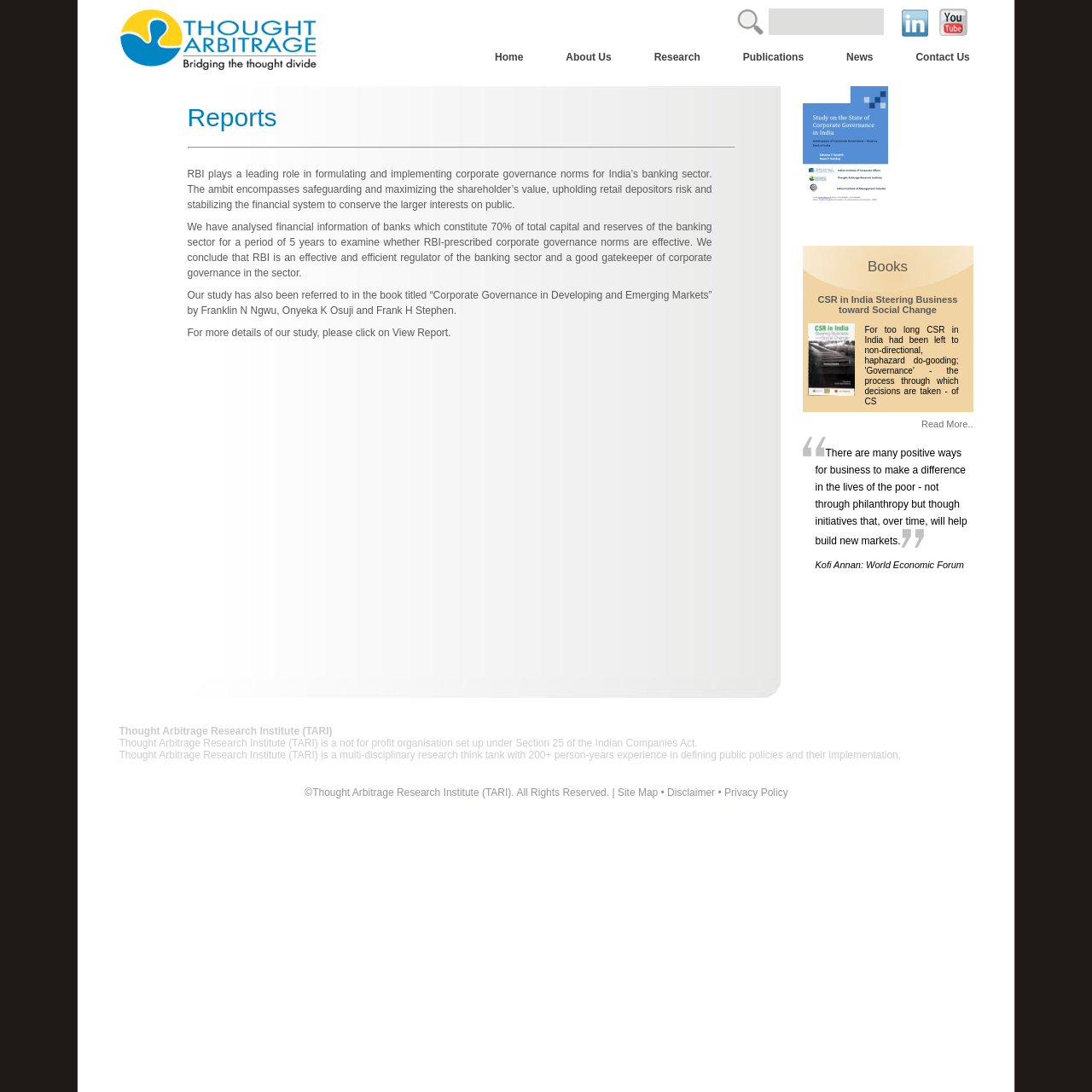Kindly provide the bounding box coordinates of the section you need to click on to fulfill the given instruction: "Go to the 'Home' page".

[0.453, 0.045, 0.479, 0.059]